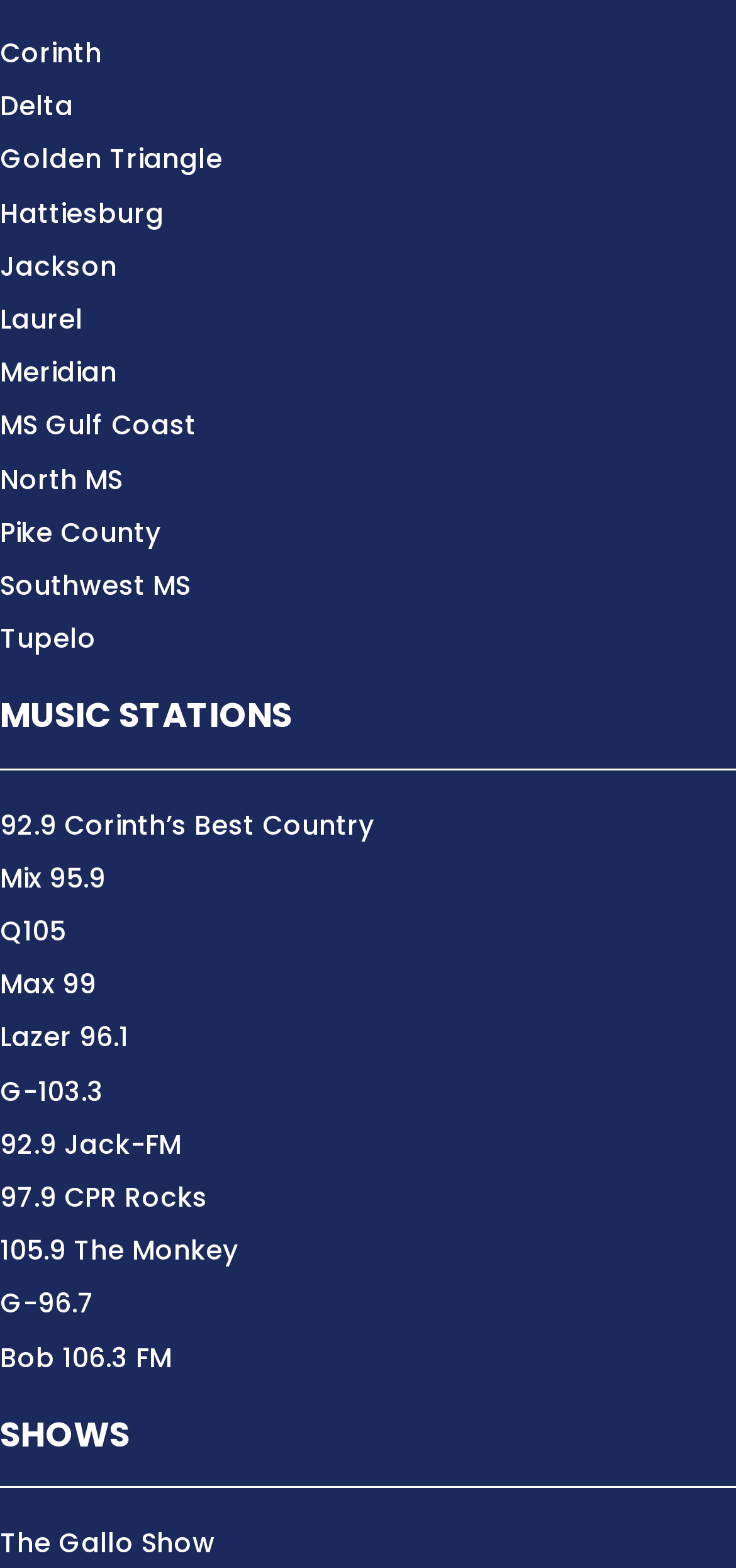Provide your answer in a single word or phrase: 
How many music stations are listed?

11